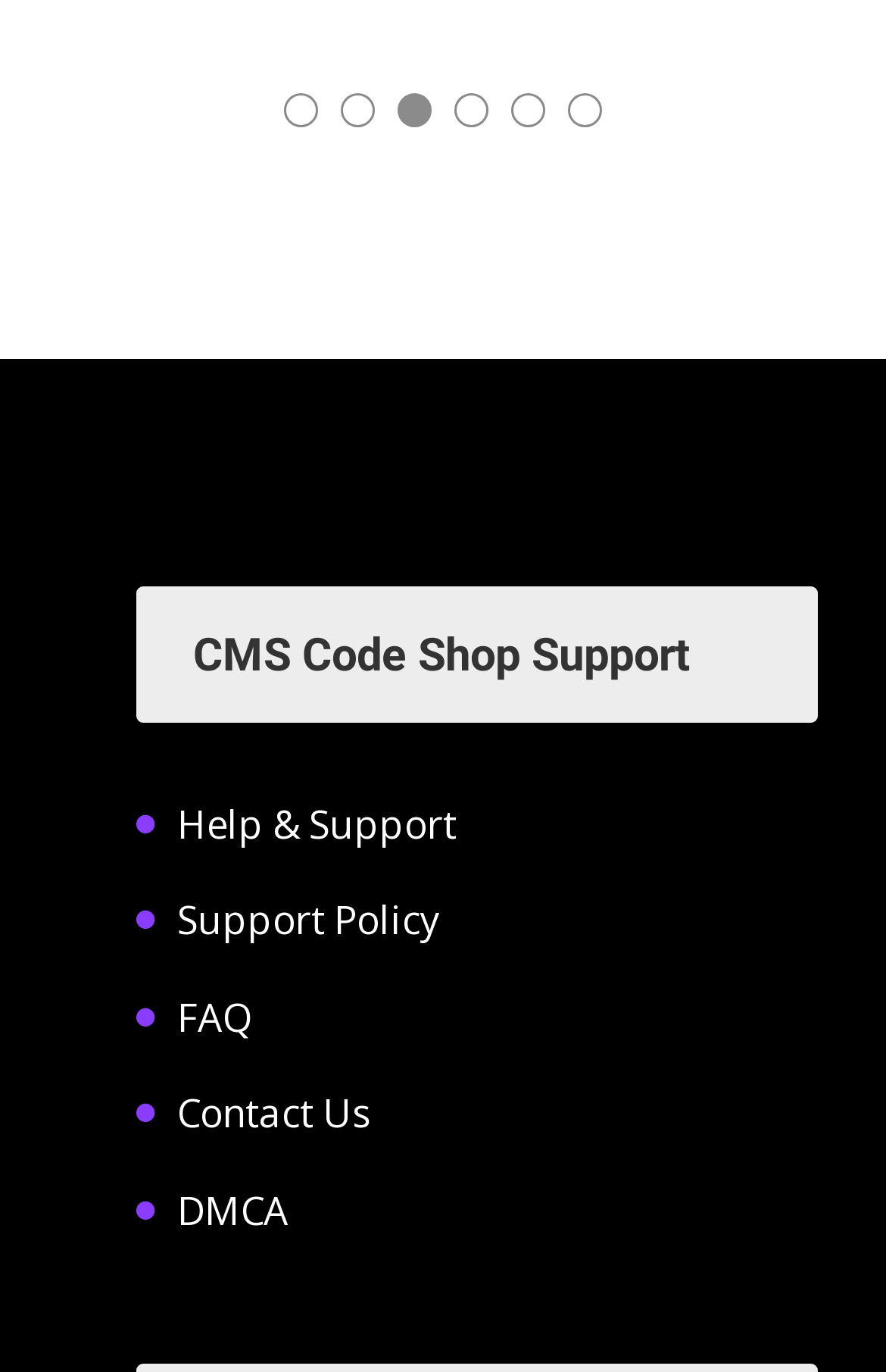What is the currently selected tab?
From the screenshot, provide a brief answer in one word or phrase.

5 of 6